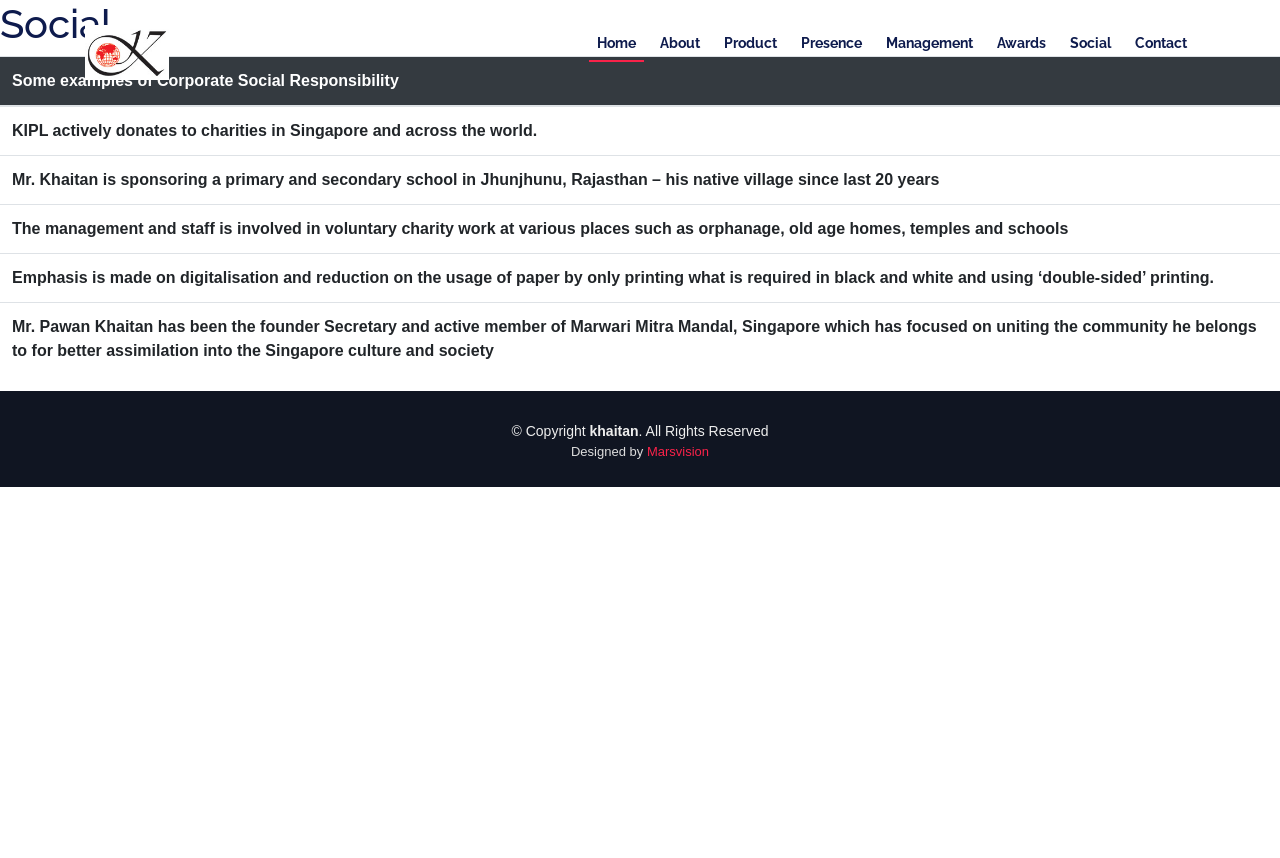Highlight the bounding box coordinates of the region I should click on to meet the following instruction: "Click Contact".

[0.88, 0.029, 0.934, 0.072]